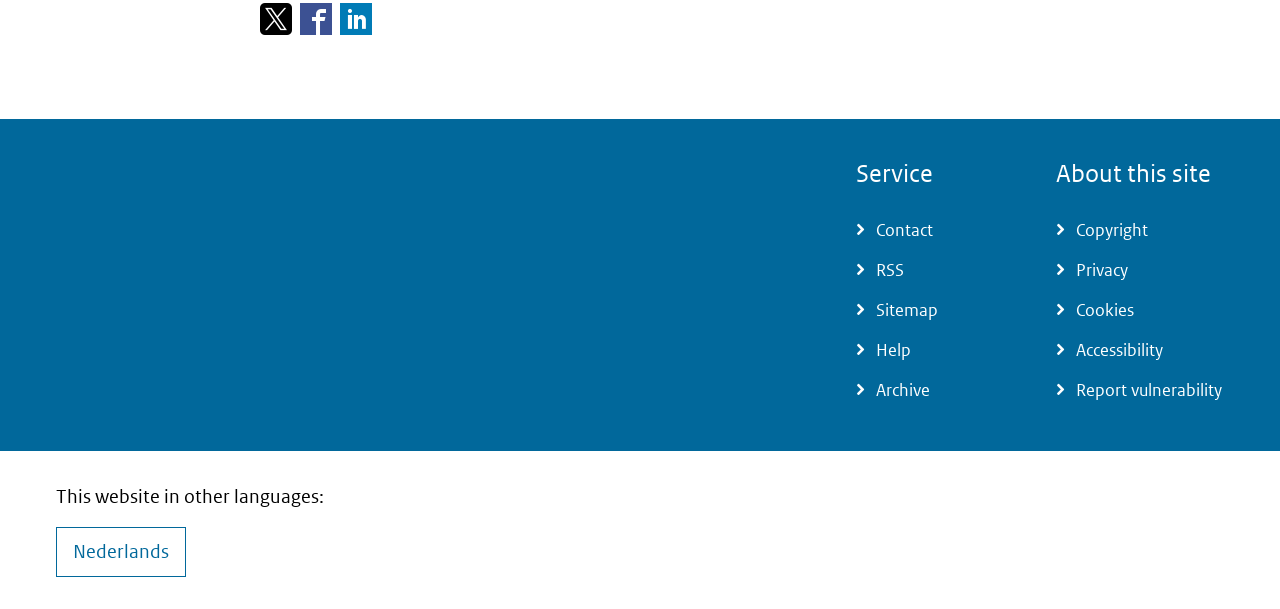Identify the bounding box coordinates of the region I need to click to complete this instruction: "Check Accessibility".

[0.825, 0.544, 0.956, 0.61]